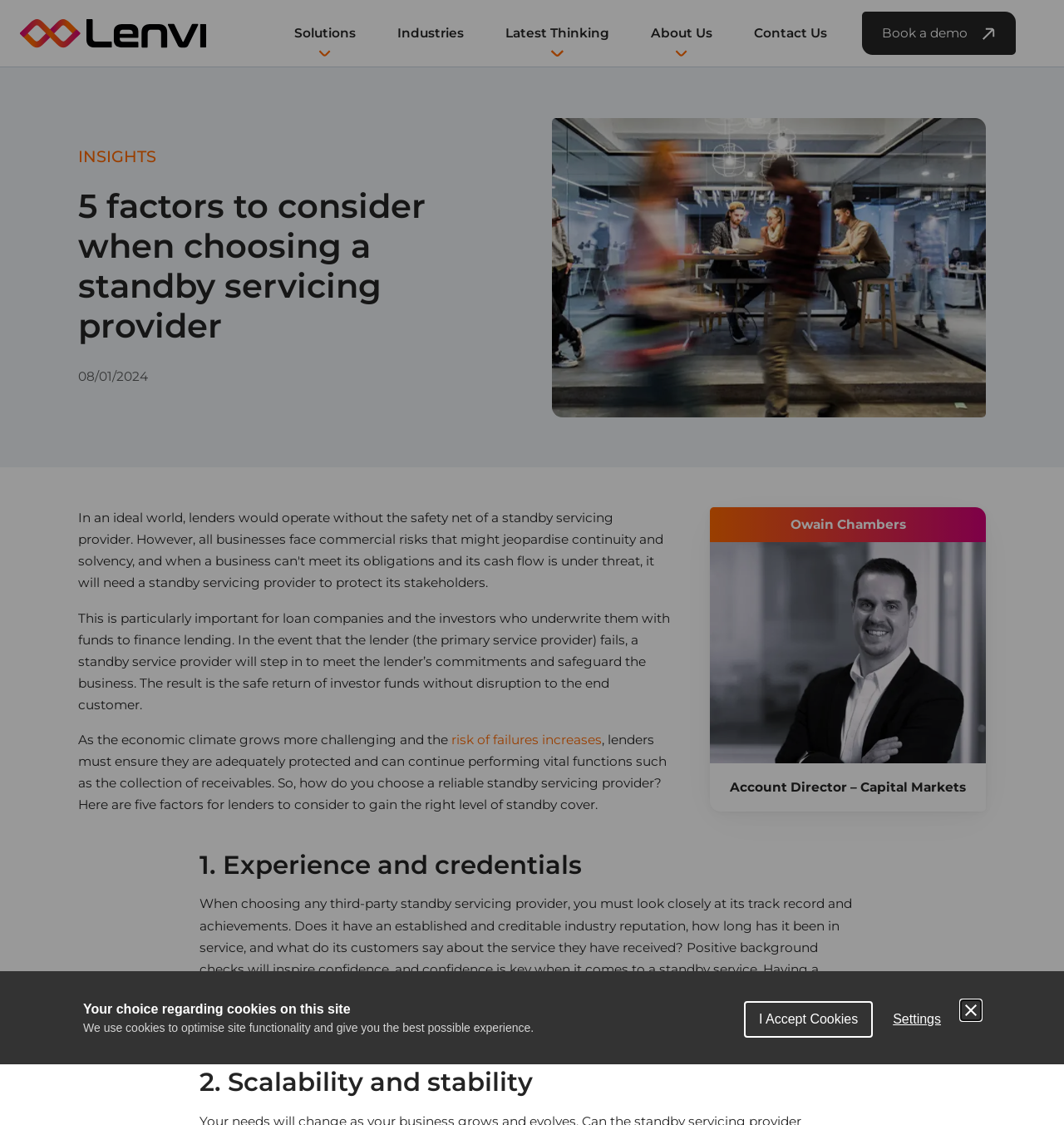What is the purpose of a standby service provider?
Using the image, answer in one word or phrase.

To safeguard business